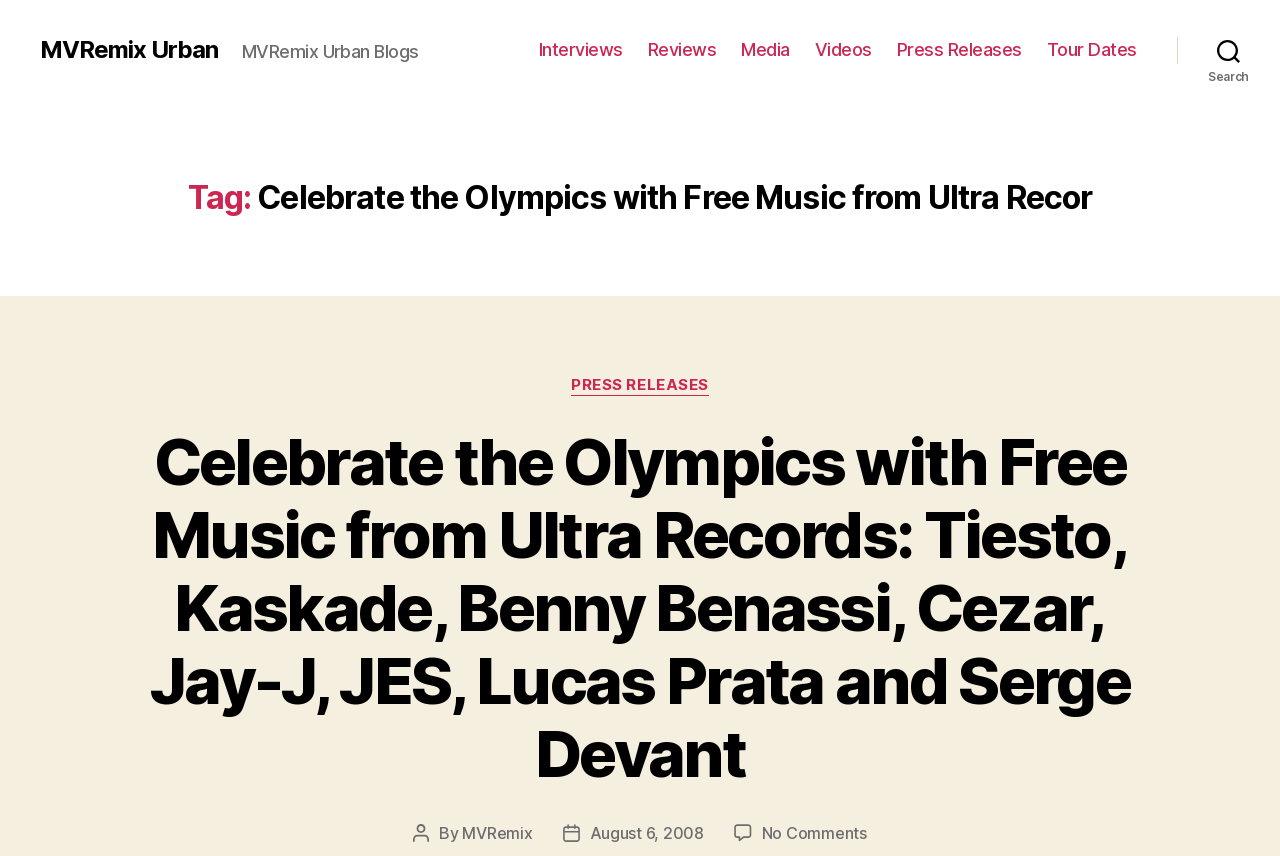Please identify the bounding box coordinates for the region that you need to click to follow this instruction: "Read Celebrate the Olympics with Free Music from Ultra Records article".

[0.117, 0.494, 0.883, 0.925]